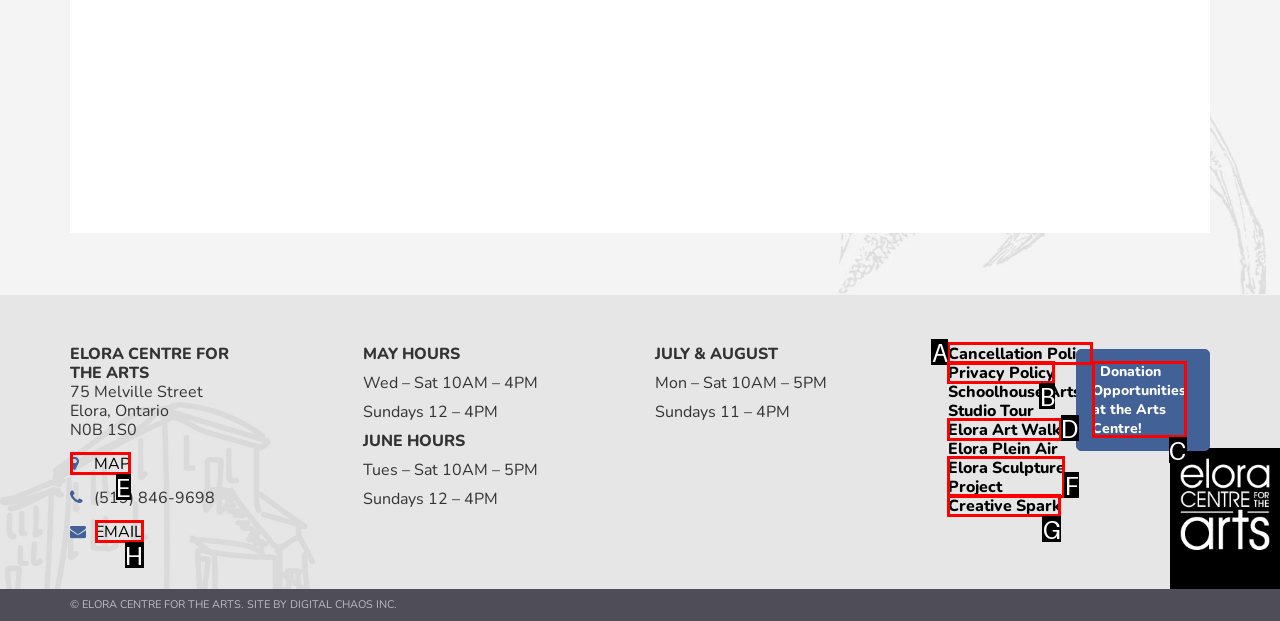Which option should you click on to fulfill this task: explore elora art walk? Answer with the letter of the correct choice.

D